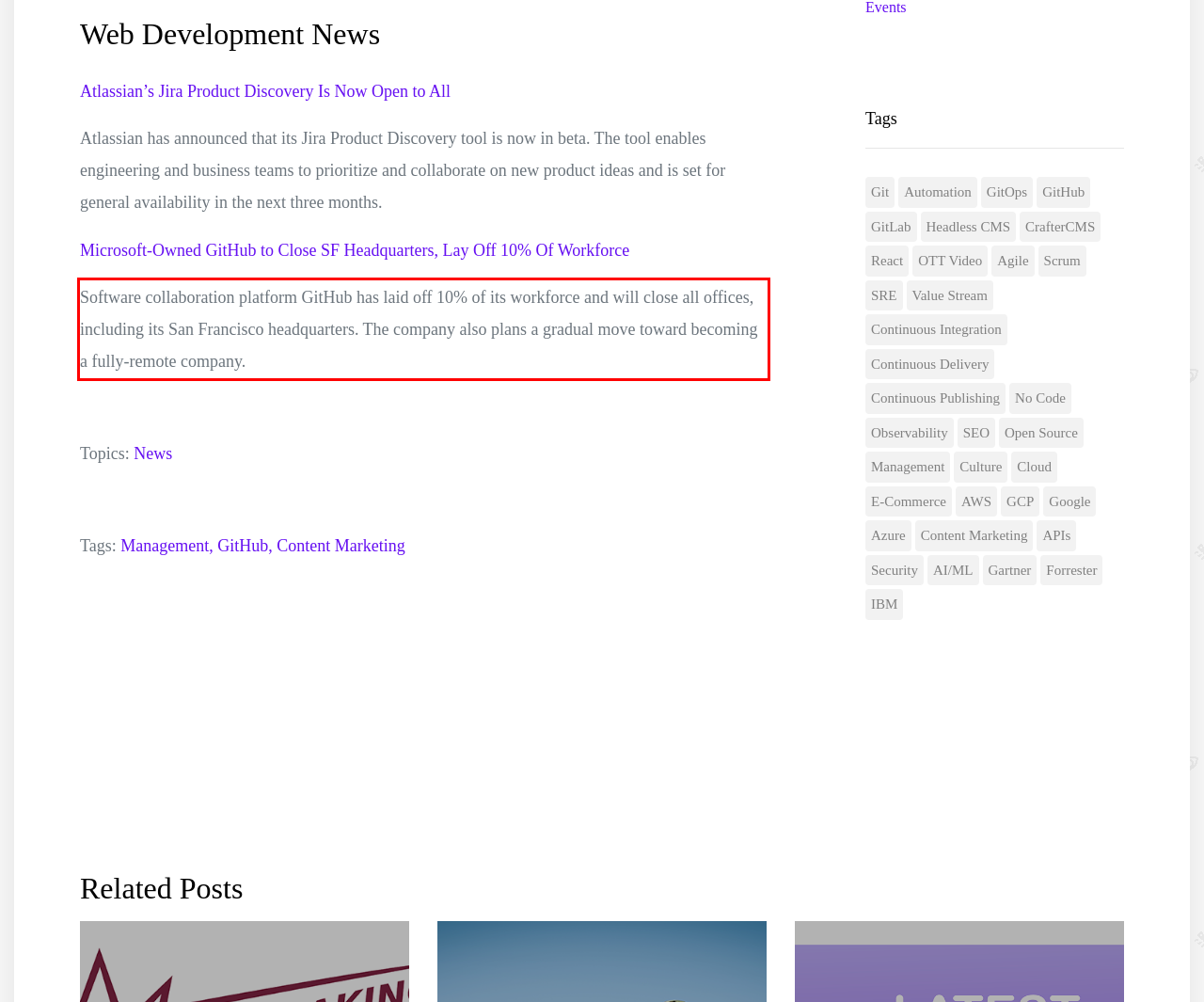From the screenshot of the webpage, locate the red bounding box and extract the text contained within that area.

Software collaboration platform GitHub has laid off 10% of its workforce and will close all offices, including its San Francisco headquarters. The company also plans a gradual move toward becoming a fully-remote company.